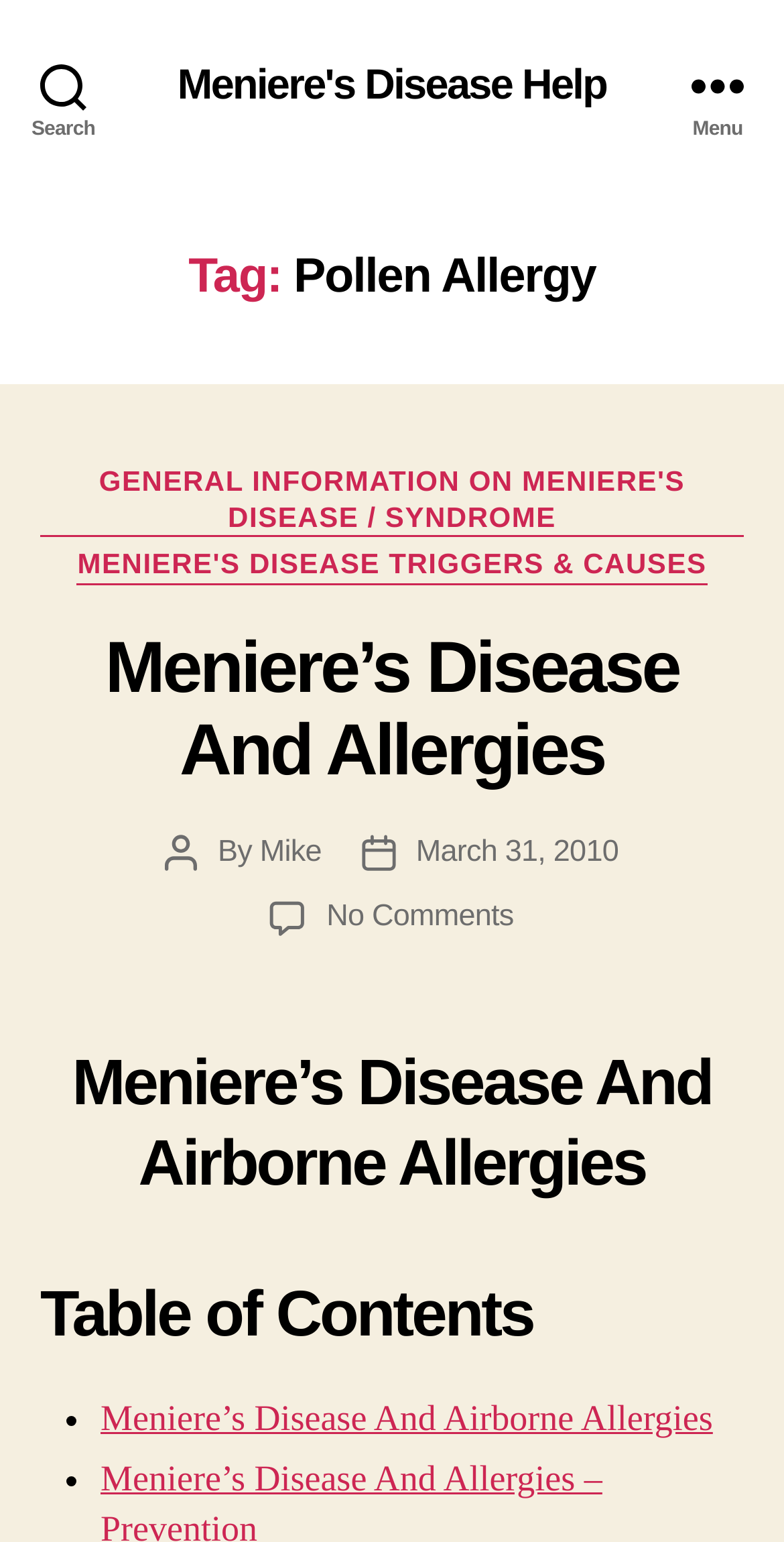Generate a thorough description of the webpage.

The webpage is about Meniere's Disease Help, with a prominent search button at the top left corner and a menu button at the top right corner. Below the search button, there is a header section with a link to "Meniere's Disease Help" in the center. 

Underneath the header section, there is a main content area with several sections. The first section has a heading "Tag: Pollen Allergy" followed by a subheading "Categories" and three links to related topics: "GENERAL INFORMATION ON MENIERE'S DISEASE / SYNDROME", "MENIERE'S DISEASE TRIGGERS & CAUSES", and "Meniere’s Disease And Allergies". 

The next section has a heading "Meniere’s Disease And Allergies" with a link to the same topic, followed by information about the post author, "Mike", and the post date, "March 31, 2010". There is also a link to "No Comments on Meniere’s Disease And Allergies". 

Further down, there are two more headings: "Meniere’s Disease And Airborne Allergies" and "Table of Contents". The "Table of Contents" section has a list with two list markers and links to "Meniere’s Disease And Airborne Allergies".